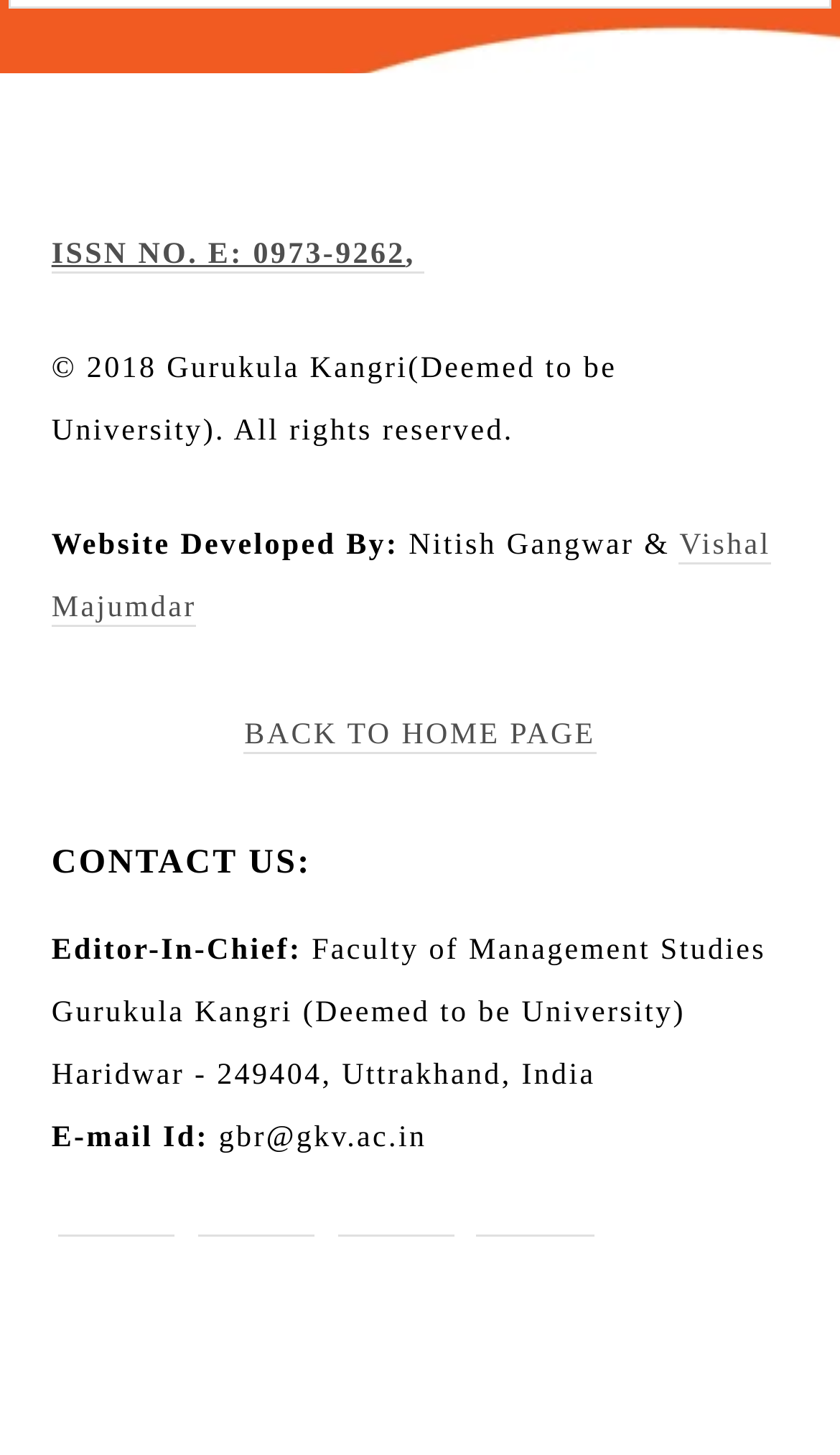Respond with a single word or phrase to the following question:
What is the ISSN number of the journal?

0973-9262, 0973-1466